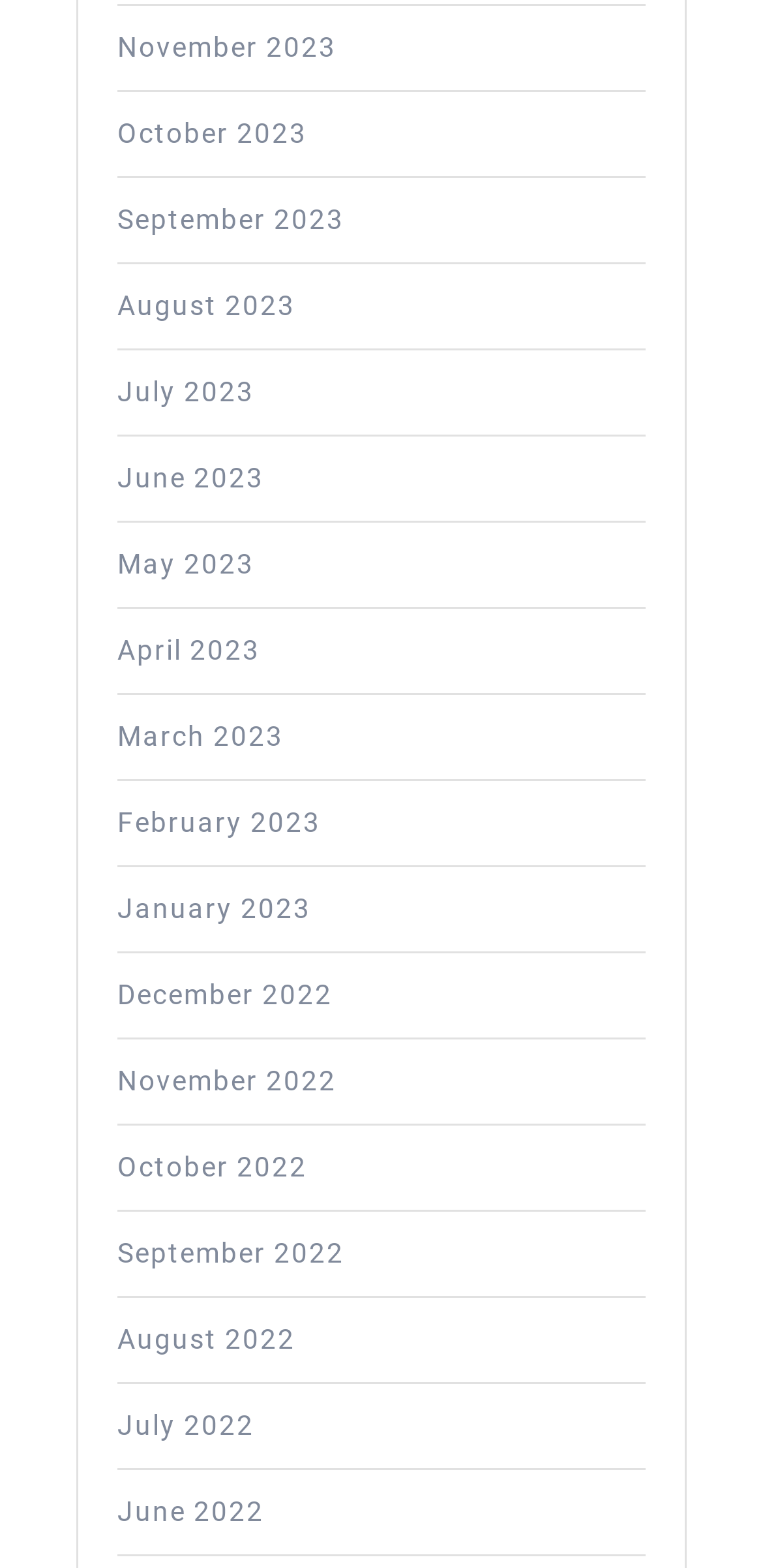Find and specify the bounding box coordinates that correspond to the clickable region for the instruction: "View October 2022".

[0.154, 0.734, 0.403, 0.754]